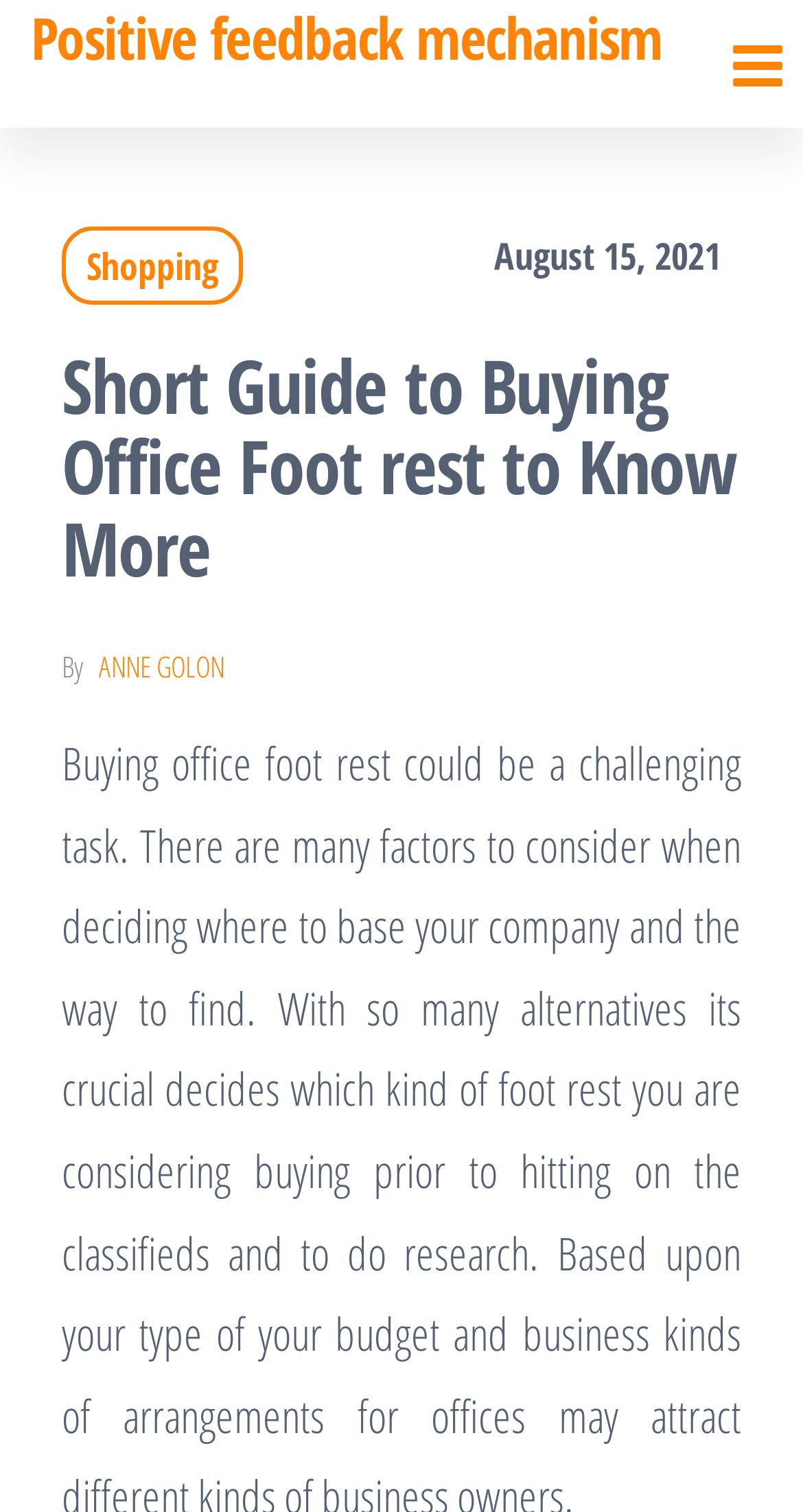Please specify the bounding box coordinates in the format (top-left x, top-left y, bottom-right x, bottom-right y), with all values as floating point numbers between 0 and 1. Identify the bounding box of the UI element described by: Anne Golon

[0.123, 0.428, 0.279, 0.454]